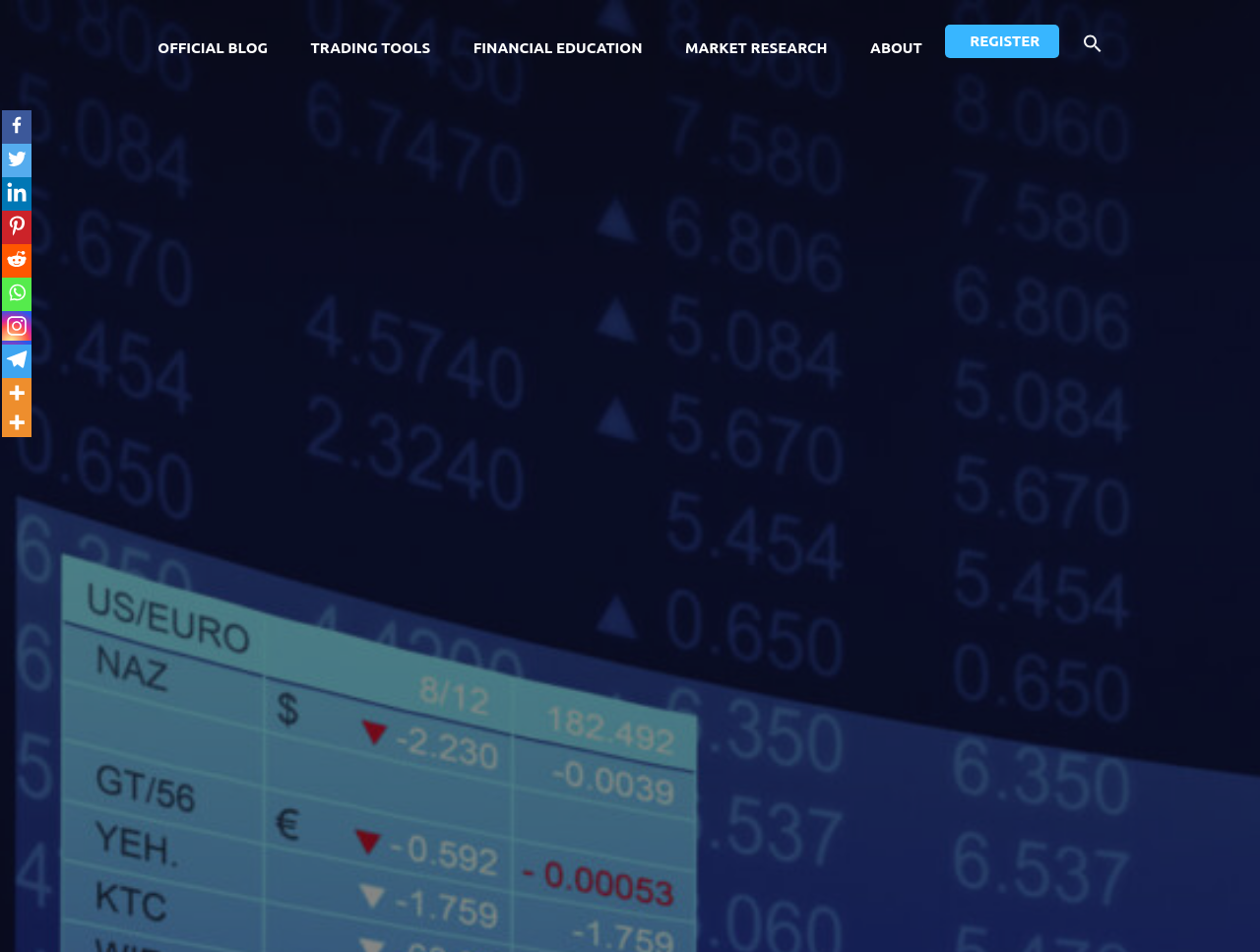How many social media links are on the webpage?
Look at the image and respond with a single word or a short phrase.

12